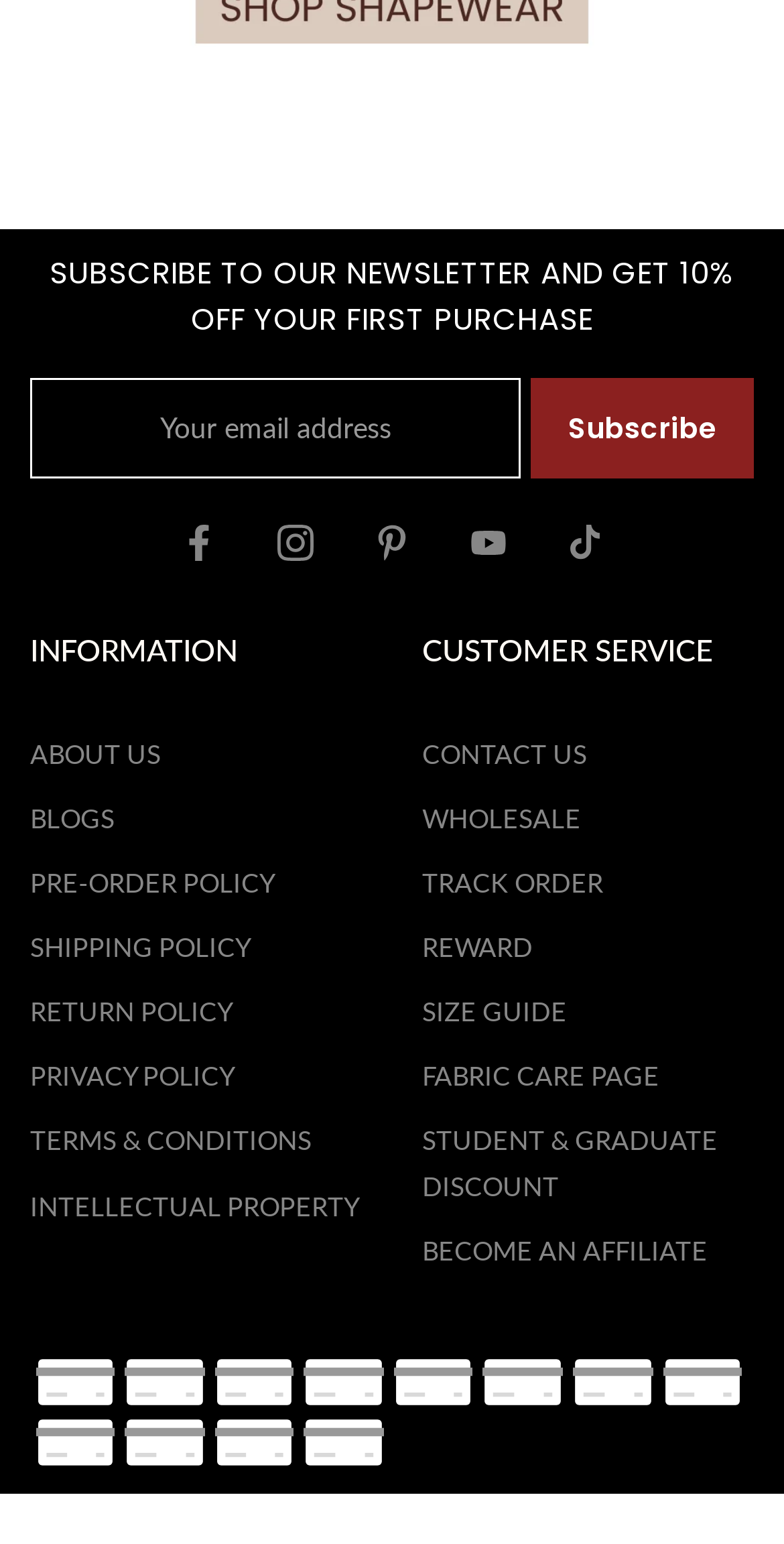What is the category of links under the 'INFORMATION' heading?
Give a single word or phrase as your answer by examining the image.

About the company